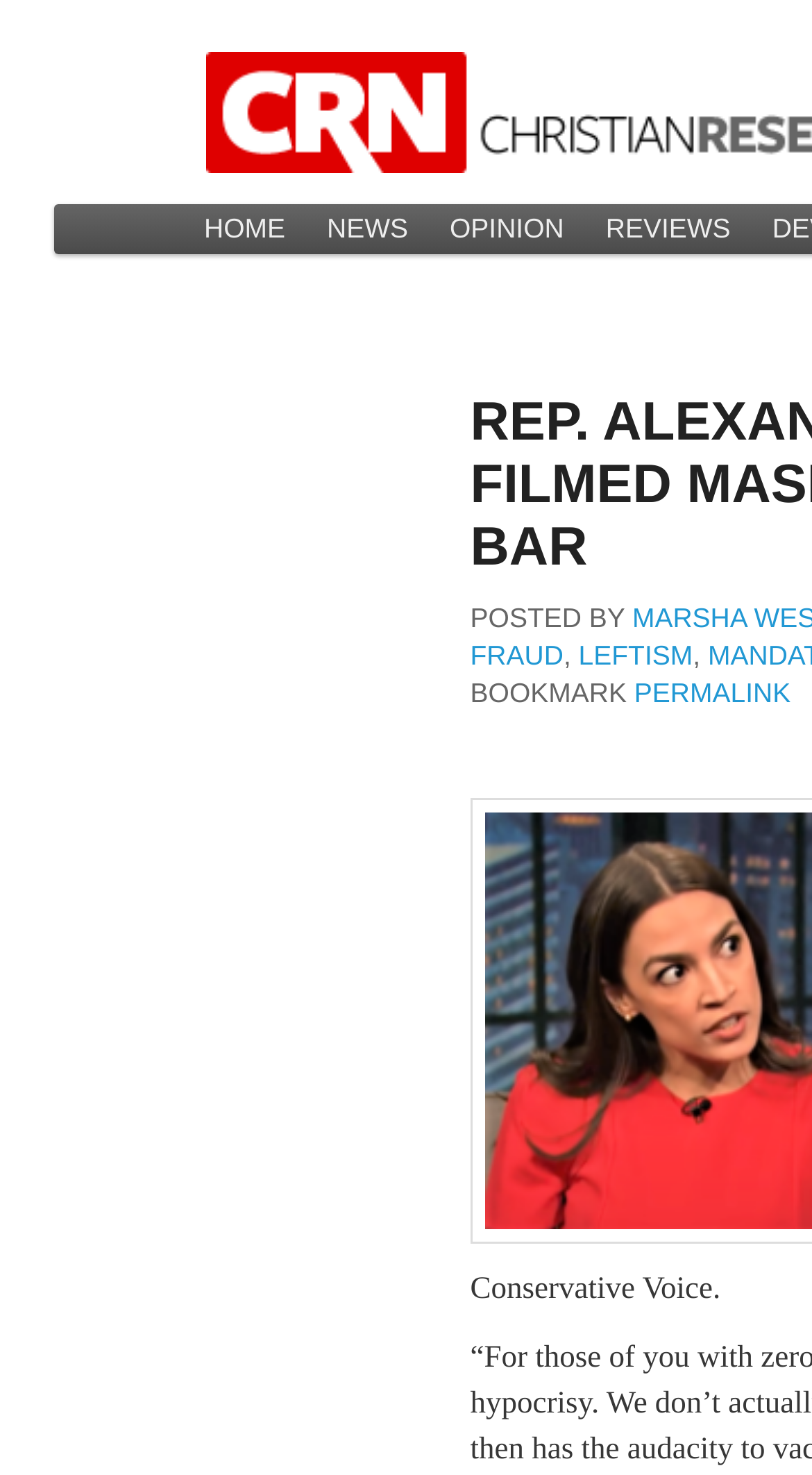Please provide a comprehensive response to the question based on the details in the image: How many secondary content sections are there?

I counted the number of 'Skip to' links, which are 'Skip to primary content' and 'Skip to secondary content'. There is only 1 secondary content section.